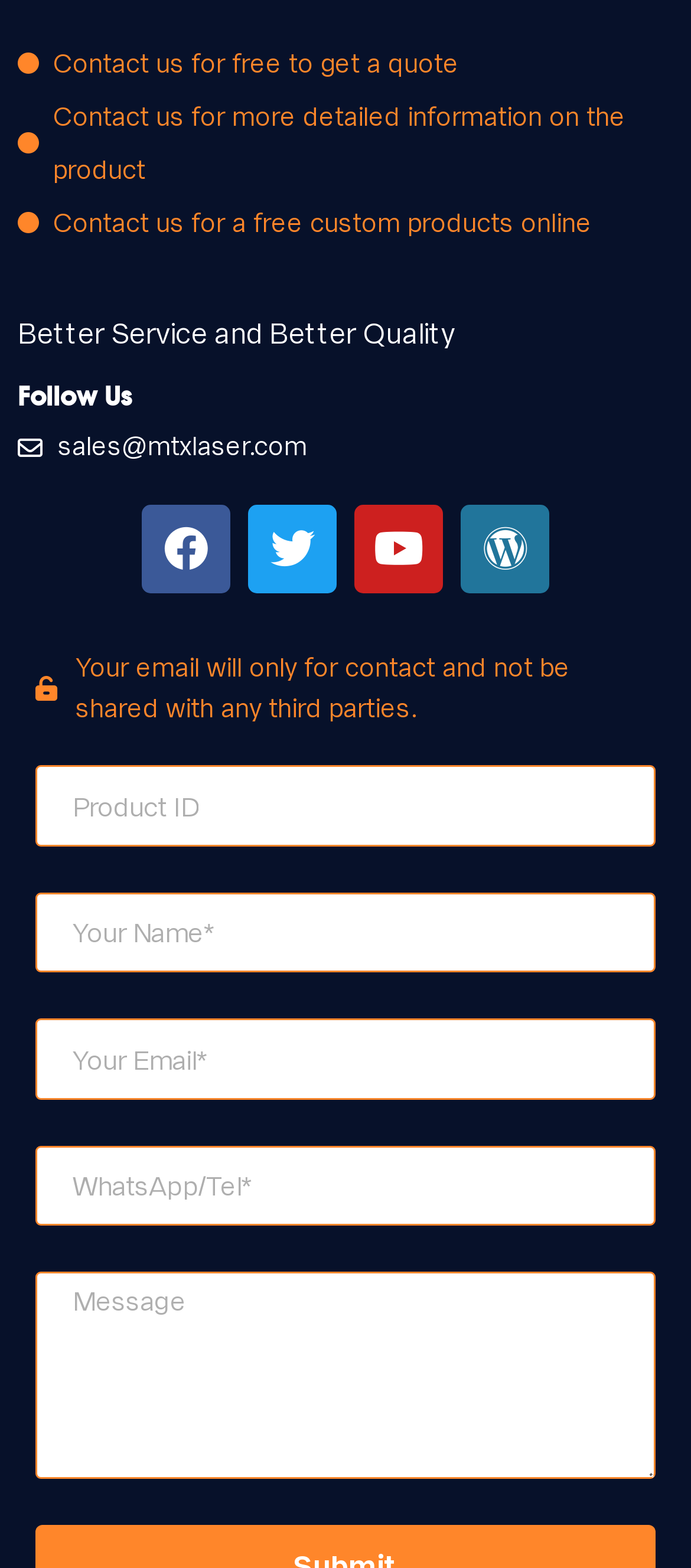Find the bounding box of the UI element described as follows: "parent_node: Product name="form_fields[name]" placeholder="Product ID"".

[0.051, 0.488, 0.949, 0.54]